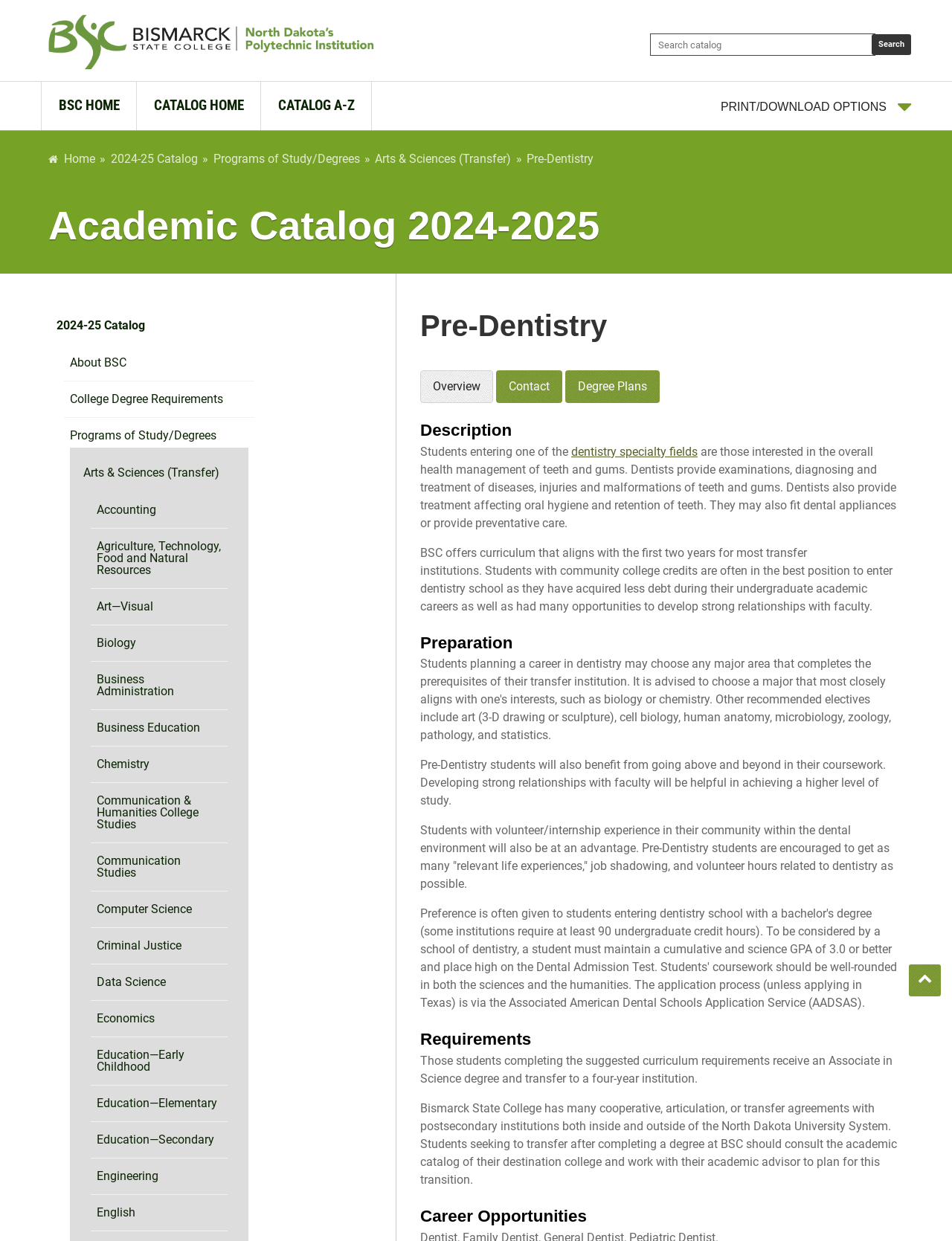Please find the bounding box coordinates of the clickable region needed to complete the following instruction: "Search for a keyword". The bounding box coordinates must consist of four float numbers between 0 and 1, i.e., [left, top, right, bottom].

[0.683, 0.027, 0.919, 0.045]